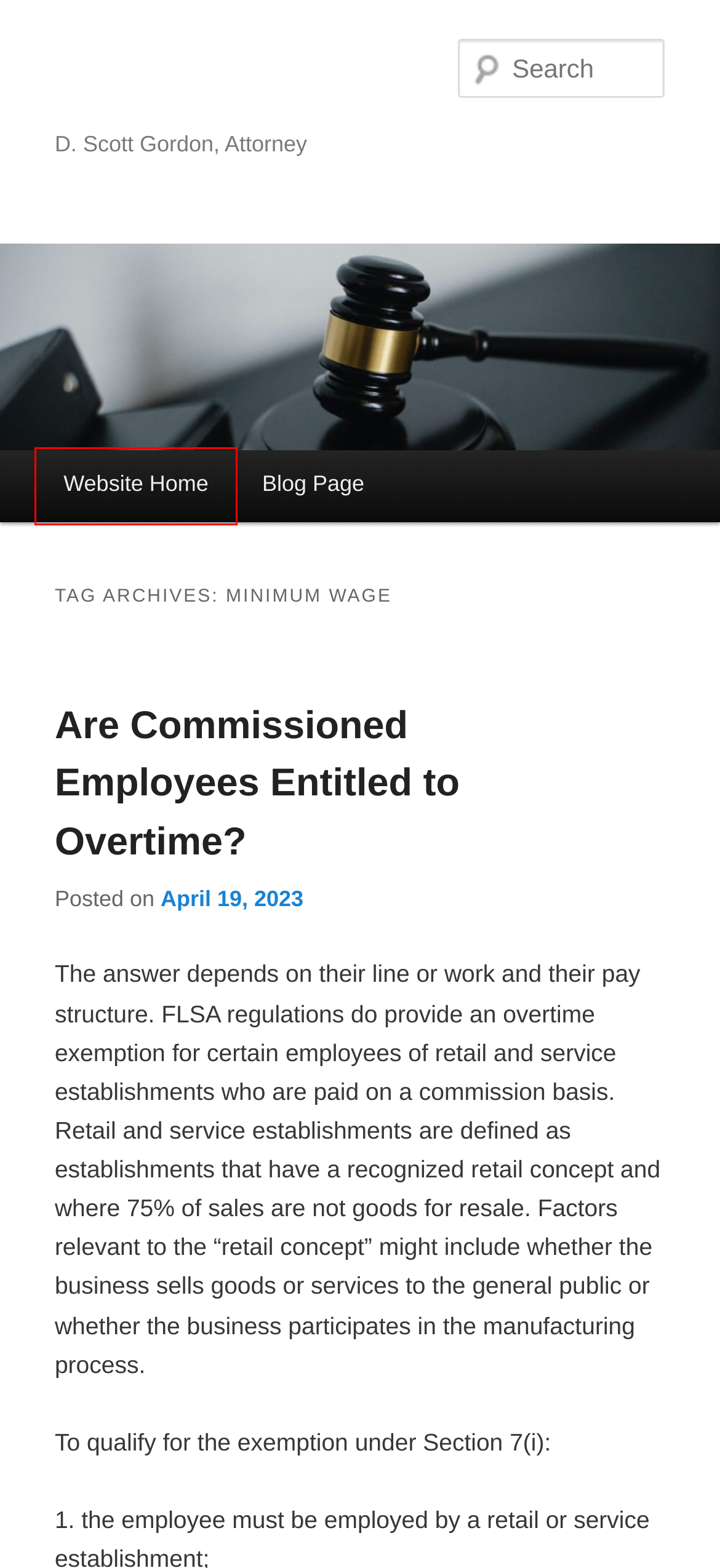Examine the screenshot of the webpage, which includes a red bounding box around an element. Choose the best matching webpage description for the page that will be displayed after clicking the element inside the red bounding box. Here are the candidates:
A. Disability |
B. Policies |
C. D. Scott Gordon, Attorney | Employment Law | Social Security Disability
D. Medical Examinations |
E. FMLA |
F. | D. Scott Gordon, Attorney
G. Are Commissioned Employees Entitled to Overtime? |
H. Confidentiality Agreement |

C